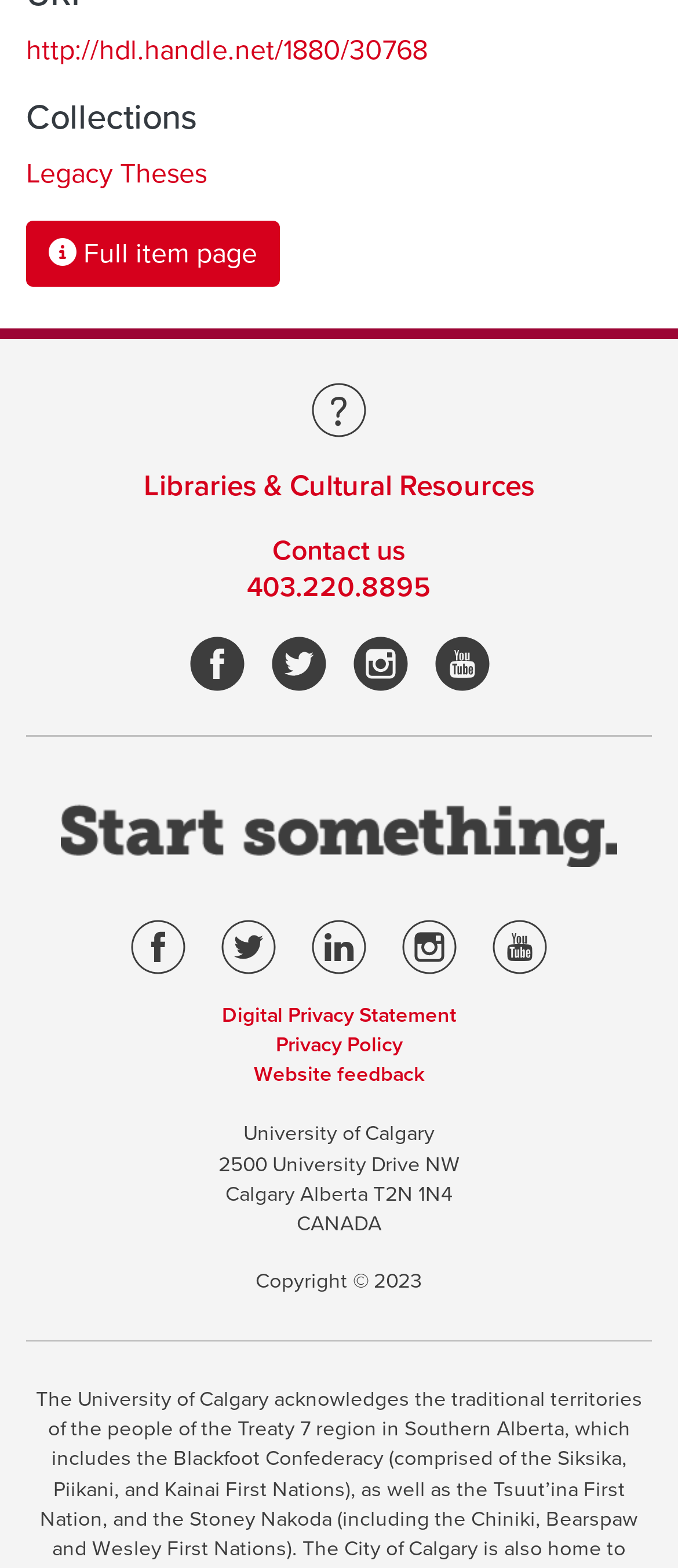Identify the bounding box coordinates of the element to click to follow this instruction: 'Get a price quote'. Ensure the coordinates are four float values between 0 and 1, provided as [left, top, right, bottom].

None